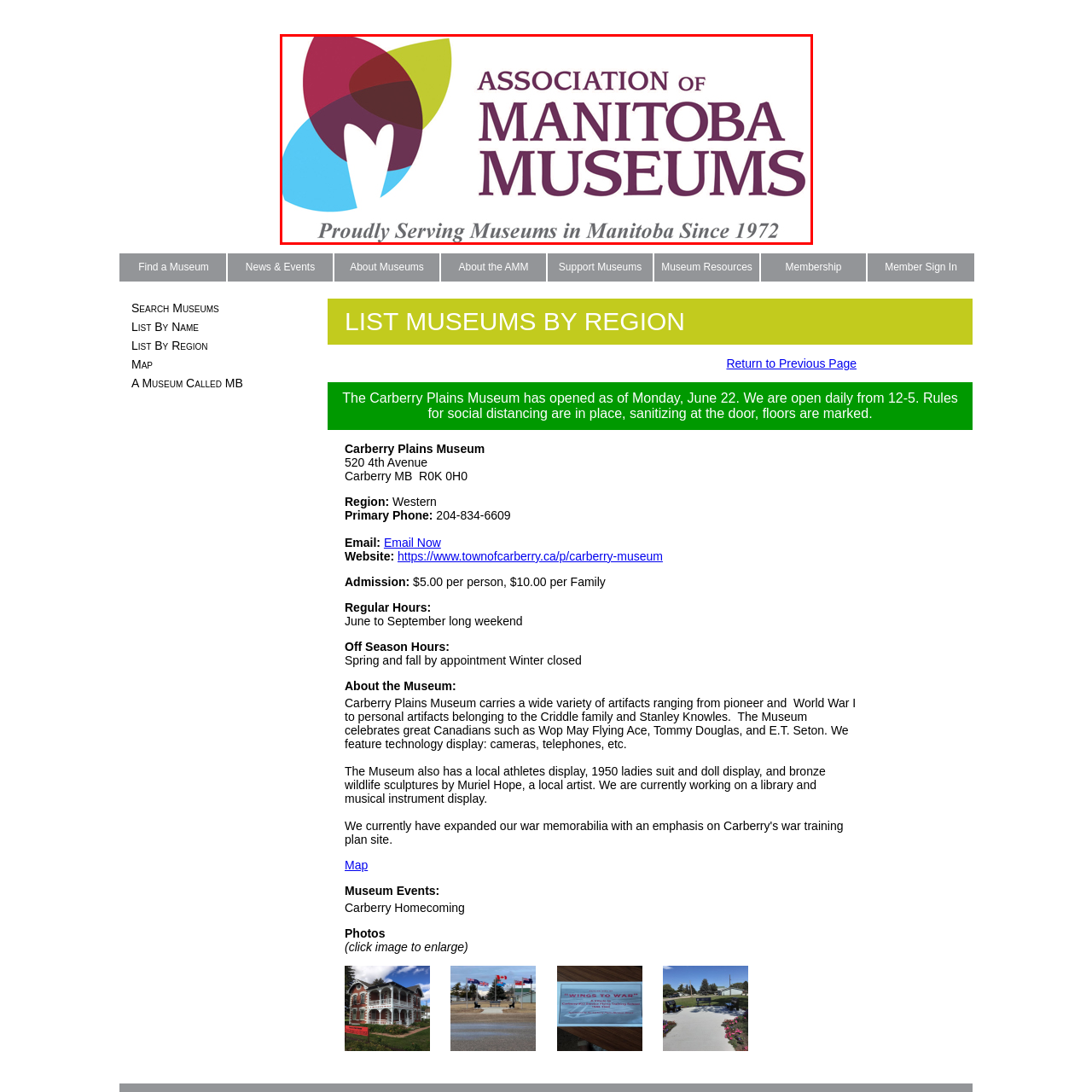Pay attention to the image encircled in red and give a thorough answer to the subsequent question, informed by the visual details in the image:
What colors are used in the logo?

The caption describes the logo as having 'a colorful, abstract design with overlapping shapes in vibrant hues of green, purple, red, and blue', which indicates that these four colors are used in the logo.